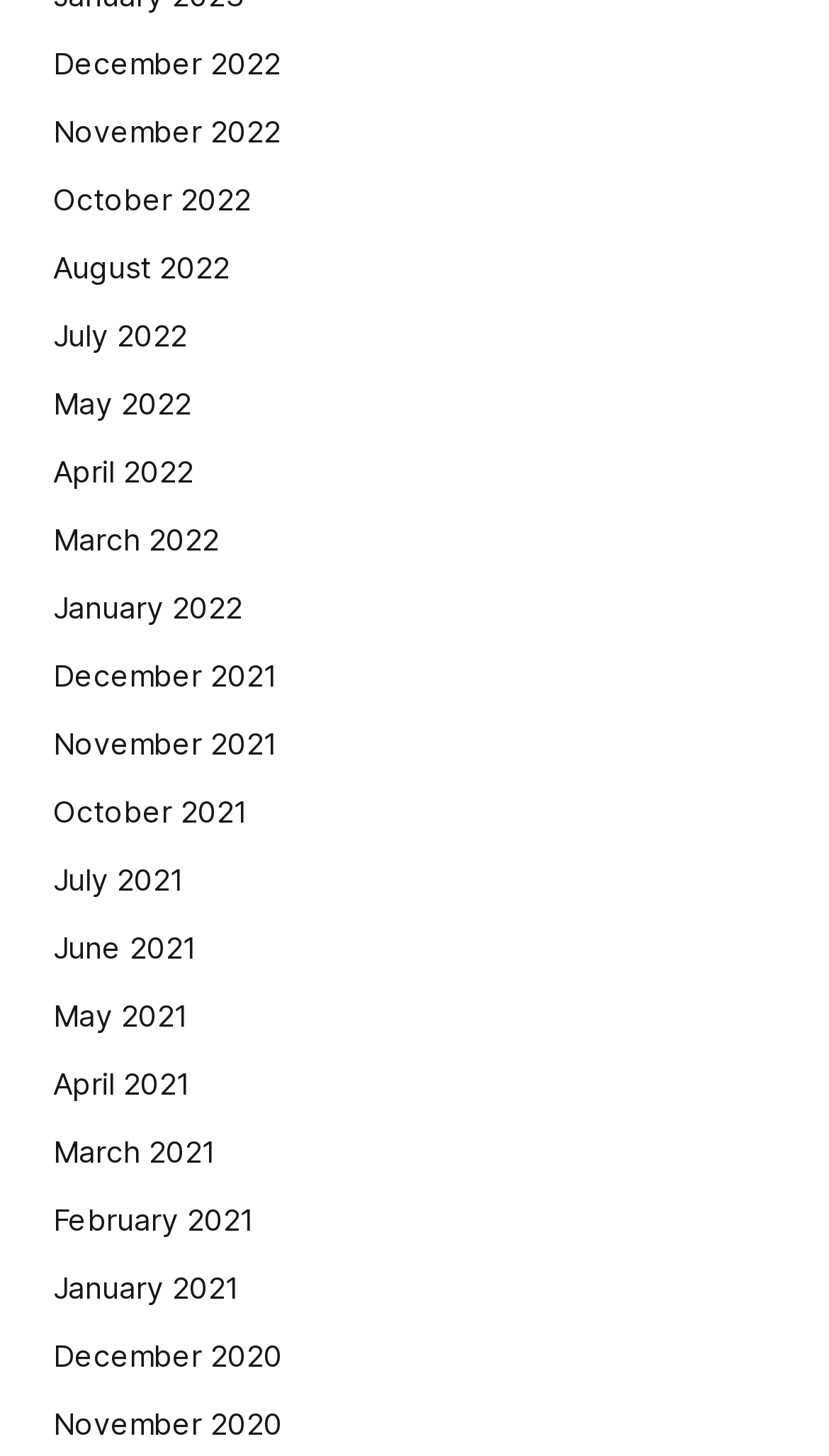Please answer the following question using a single word or phrase: 
What is the earliest month listed?

December 2020